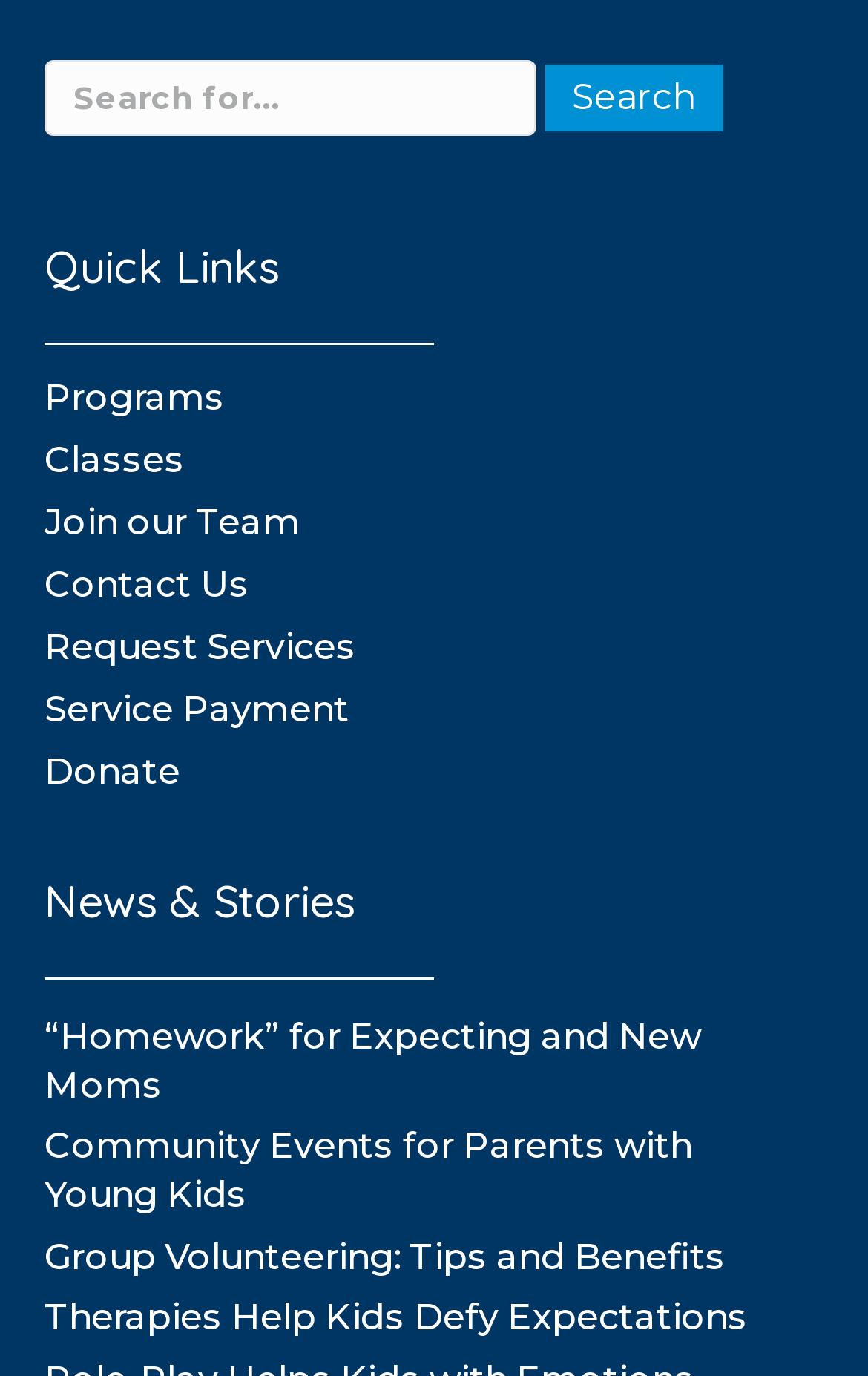Specify the bounding box coordinates of the area to click in order to follow the given instruction: "Search for something."

[0.051, 0.043, 0.618, 0.098]